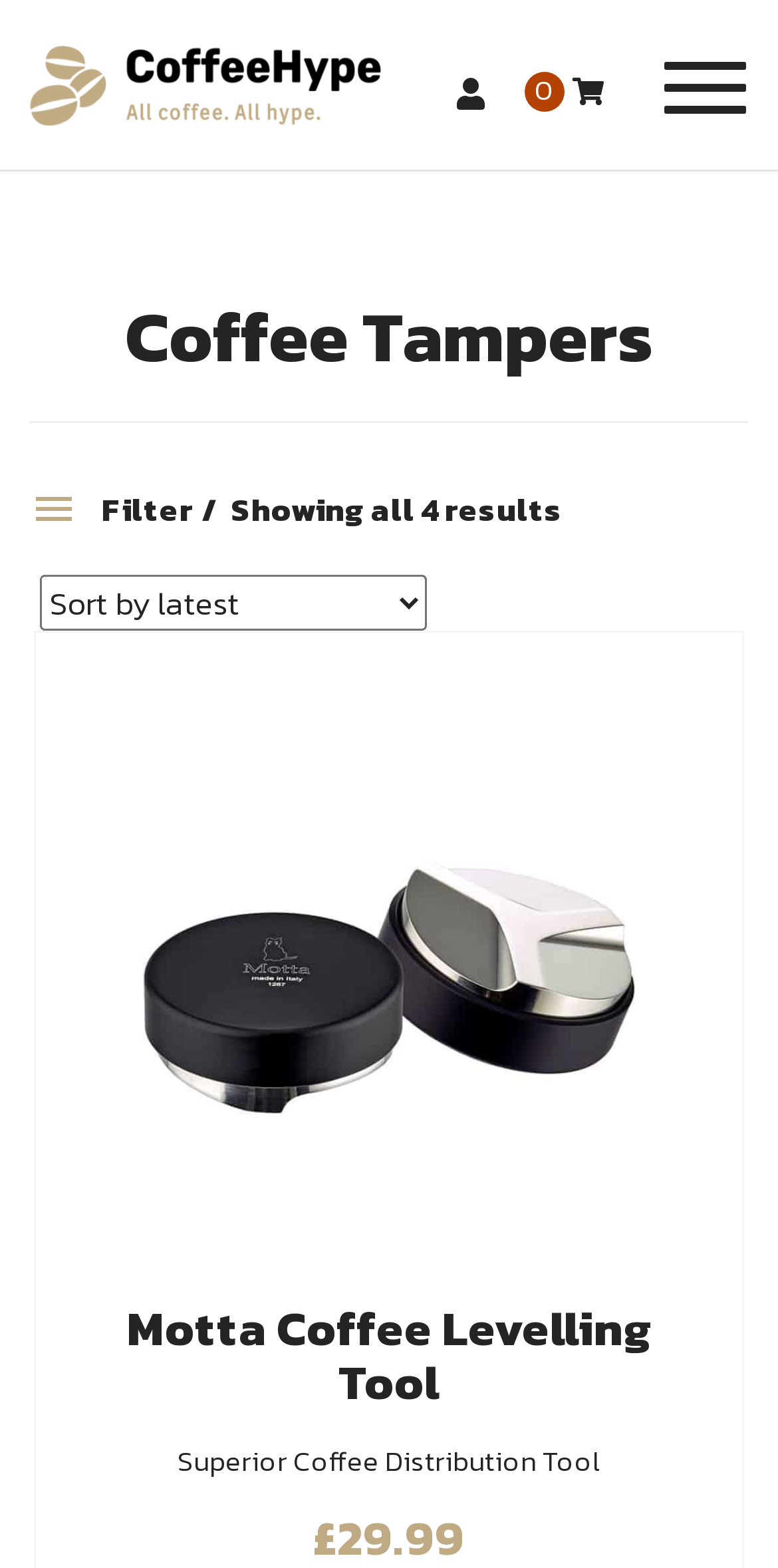Show the bounding box coordinates for the HTML element as described: "aria-label="Share via LinkedIn"".

None